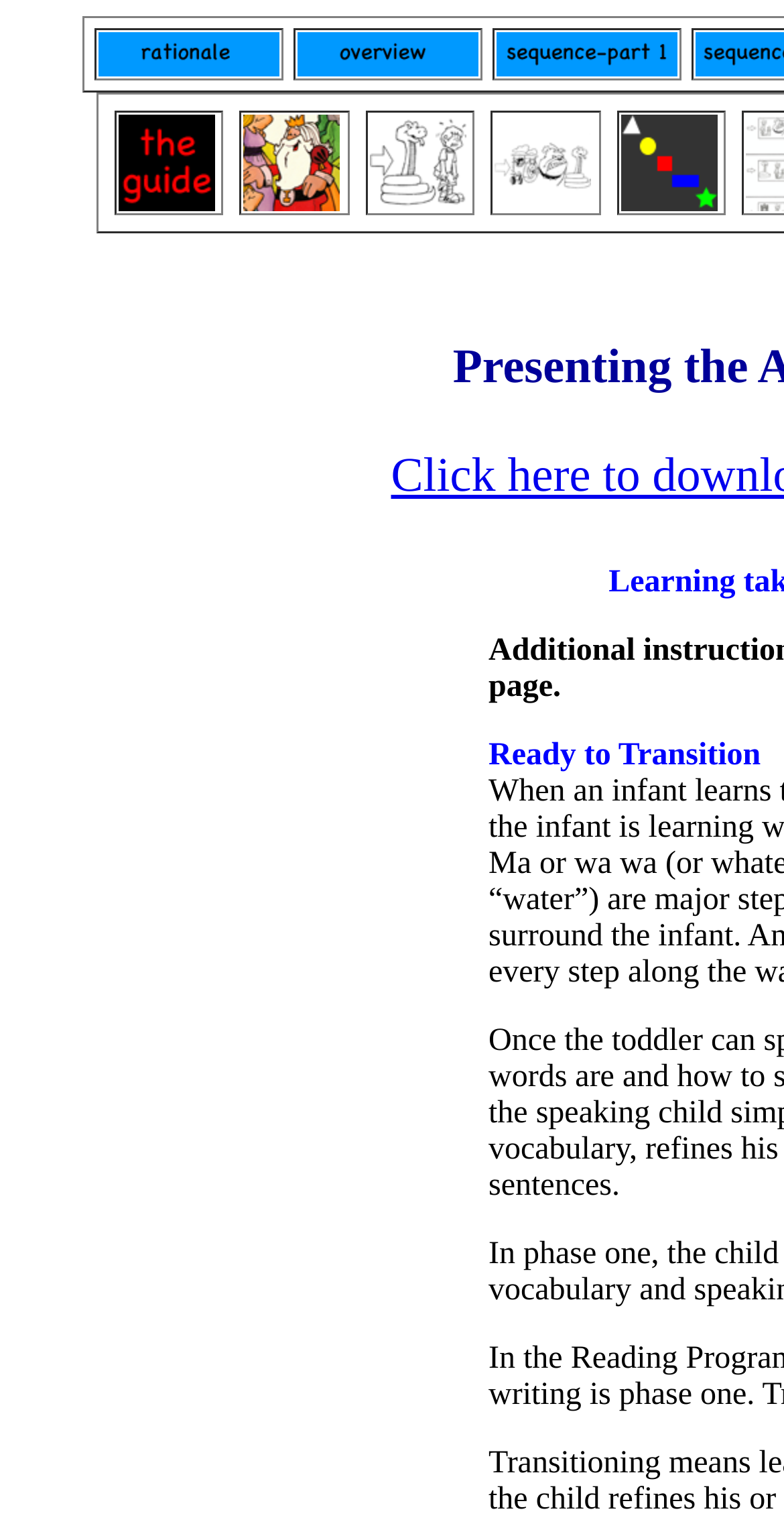How many images are there in total?
Respond to the question with a well-detailed and thorough answer.

Since each grid cell contains an image, and there are 9 grid cells, I can conclude that there are 9 images in total on the webpage.